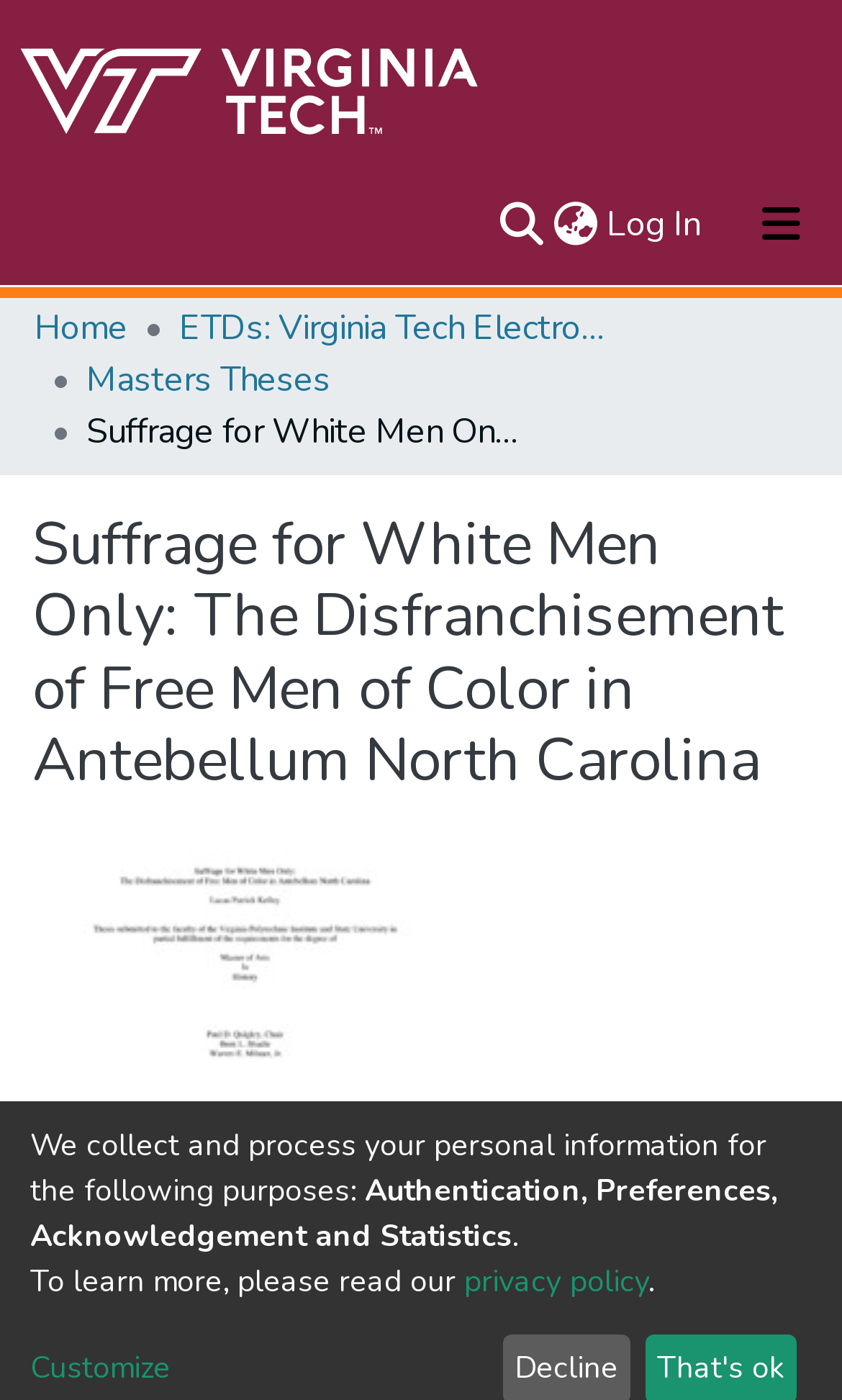What is the purpose of the 'Log In' button?
Provide a fully detailed and comprehensive answer to the question.

I found a 'Log In' button at the top of the webpage, which suggests that it allows users to log in to the repository. This is likely necessary to access certain features or content that are not available to anonymous users.